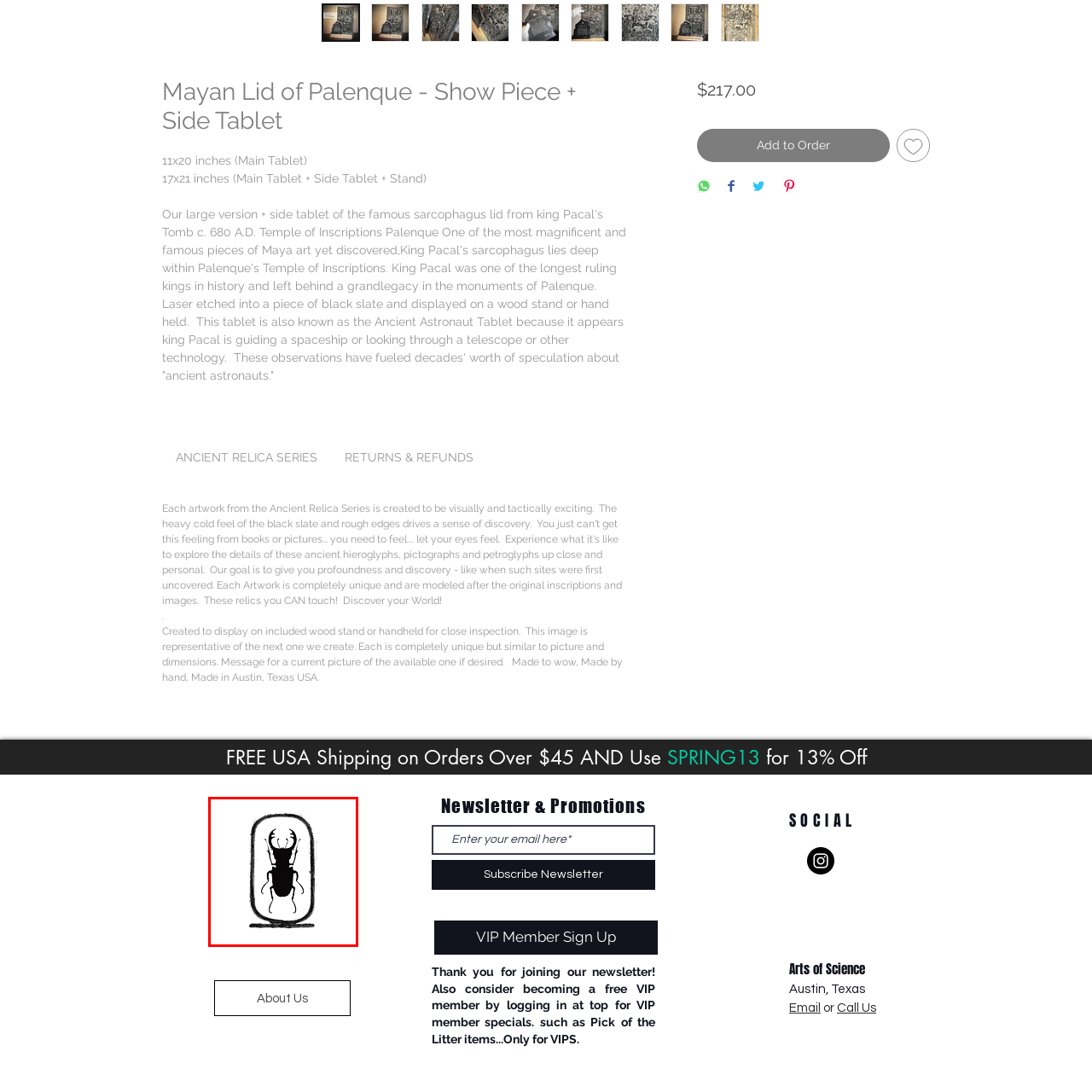Direct your attention to the image within the red boundary and answer the question with a single word or phrase:
What is the shape of the frame surrounding the beetle?

Oval